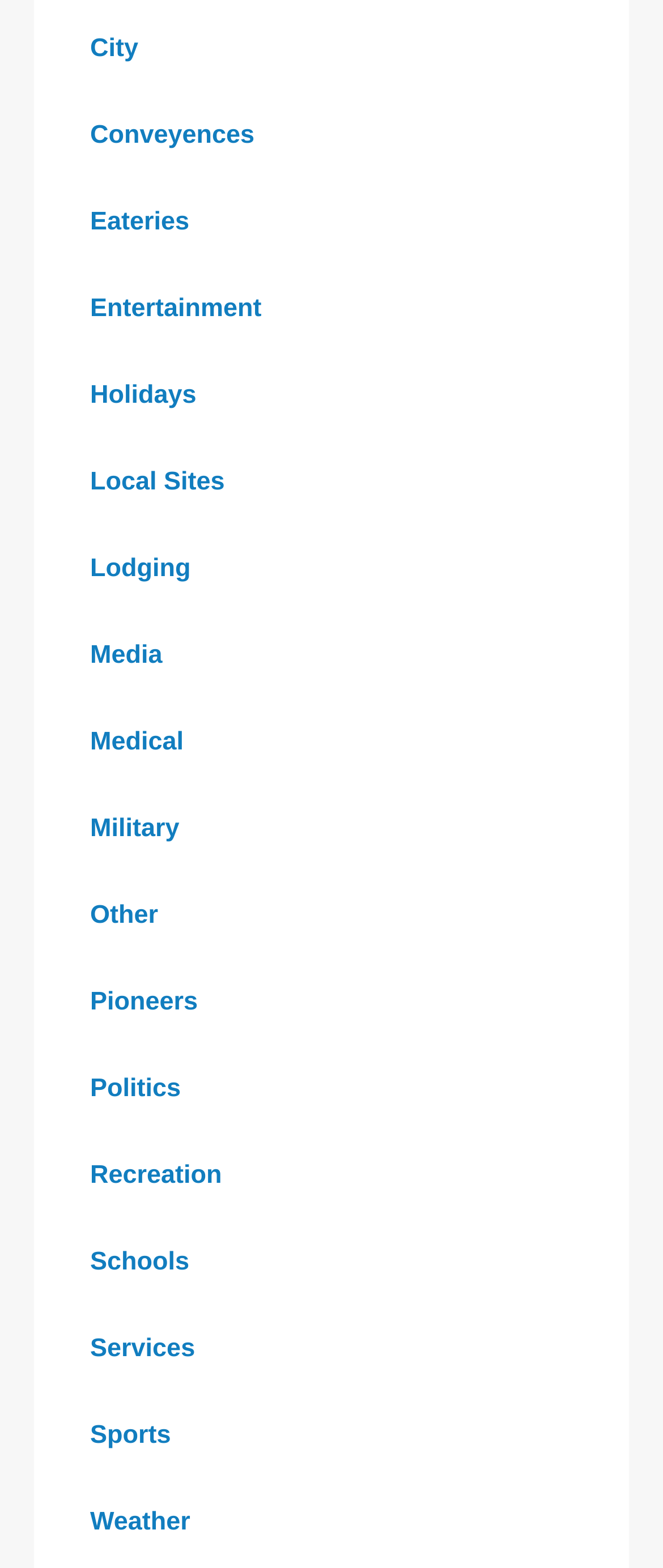What is the first category of information on this webpage?
Please provide a comprehensive answer based on the details in the screenshot.

By looking at the links on the webpage, I can see that the first category of information is 'City', which is located at the top-left corner of the webpage.